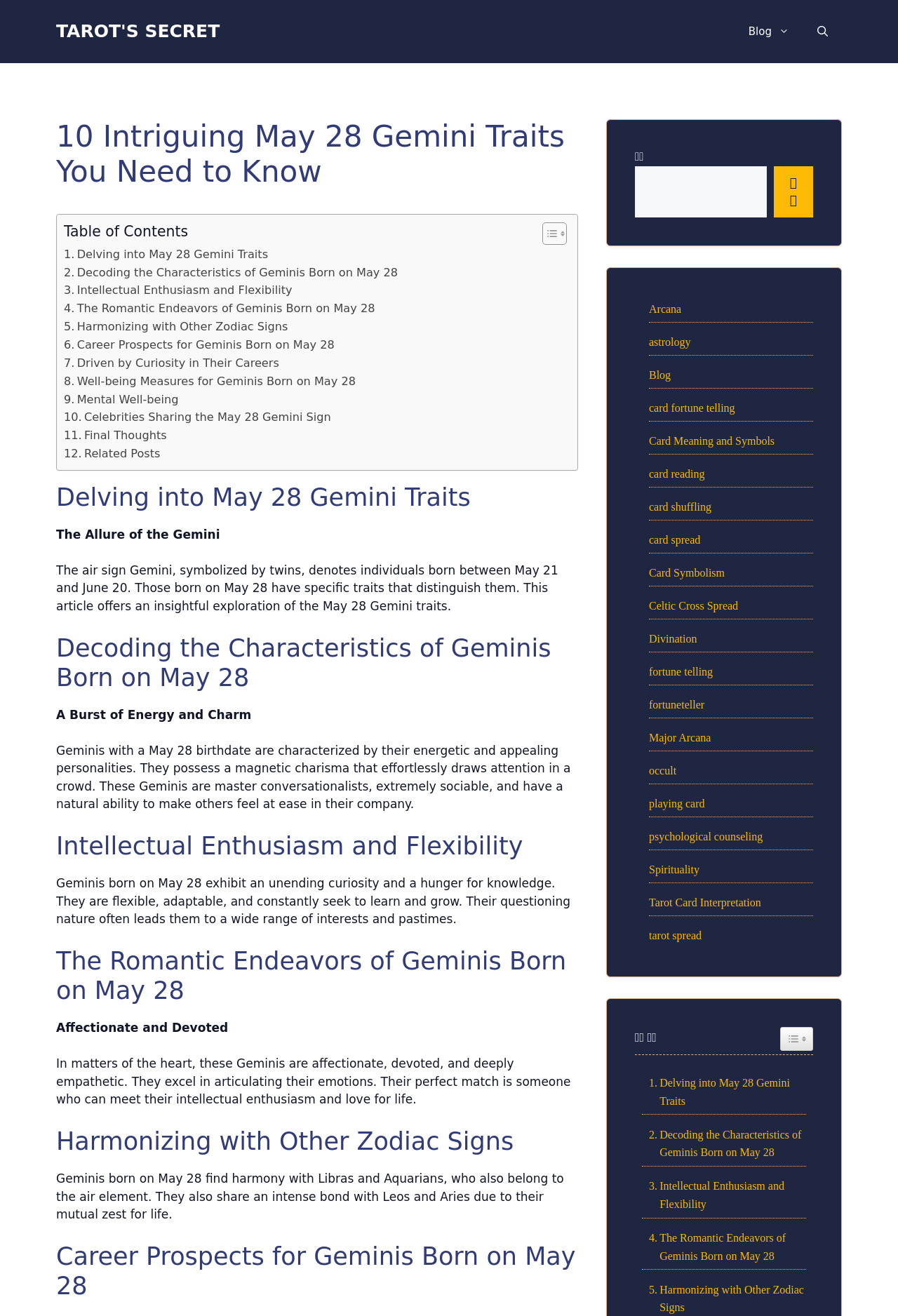Determine the main heading of the webpage and generate its text.

10 Intriguing May 28 Gemini Traits You Need to Know